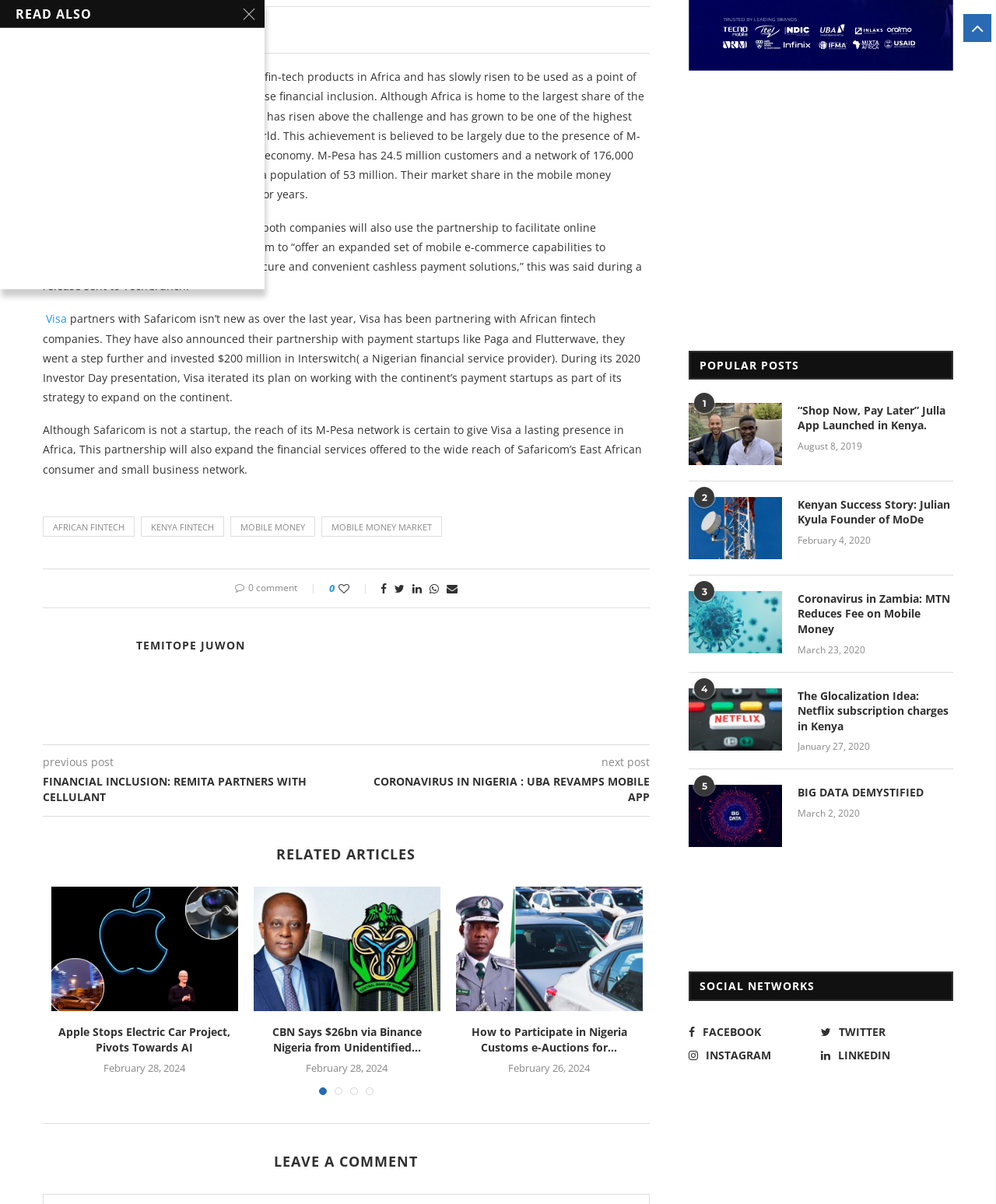Using a single word or phrase, answer the following question: 
What is the name of the author of the article?

Temitope Juwon